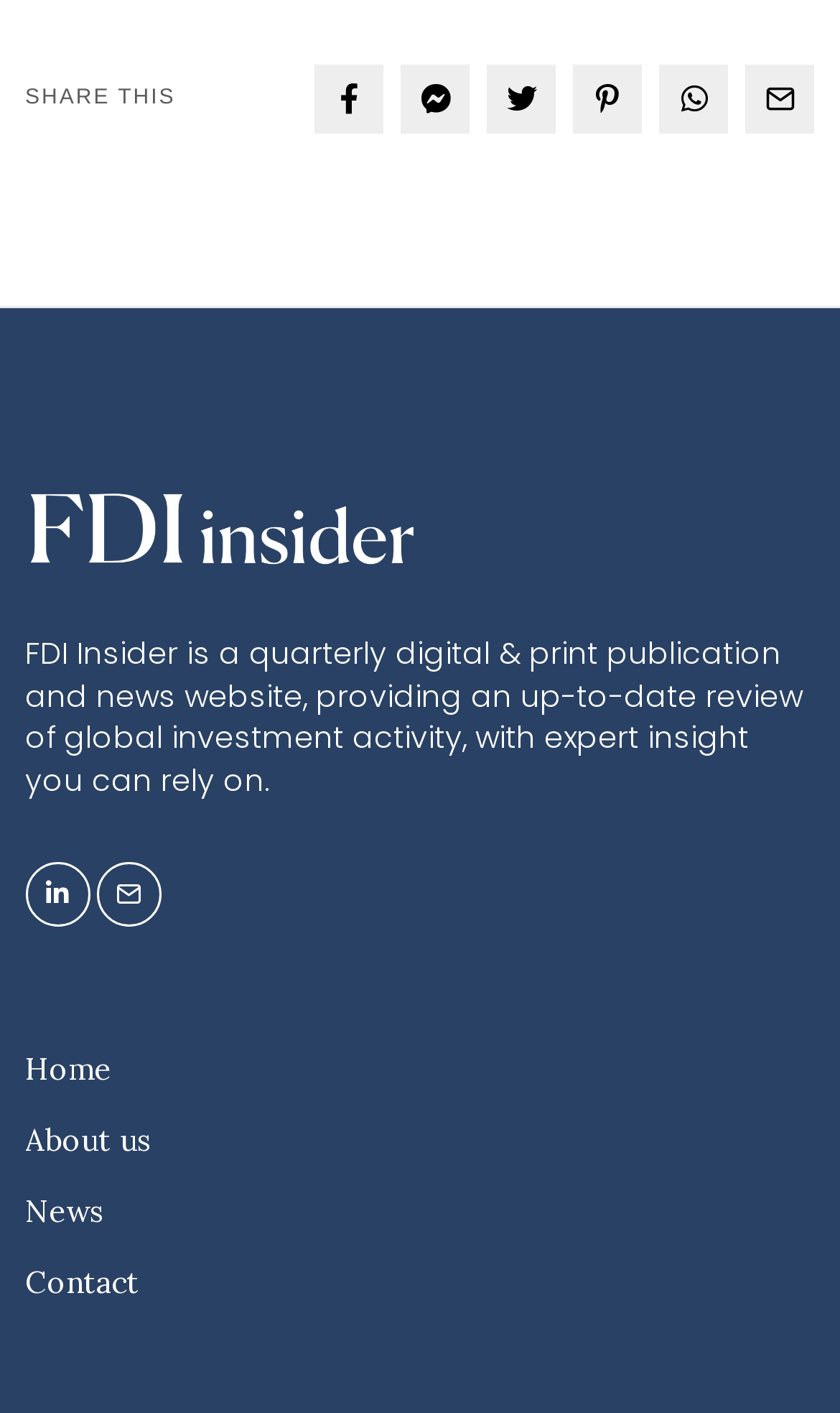Provide the bounding box coordinates for the specified HTML element described in this description: "About us". The coordinates should be four float numbers ranging from 0 to 1, in the format [left, top, right, bottom].

[0.03, 0.794, 0.181, 0.821]